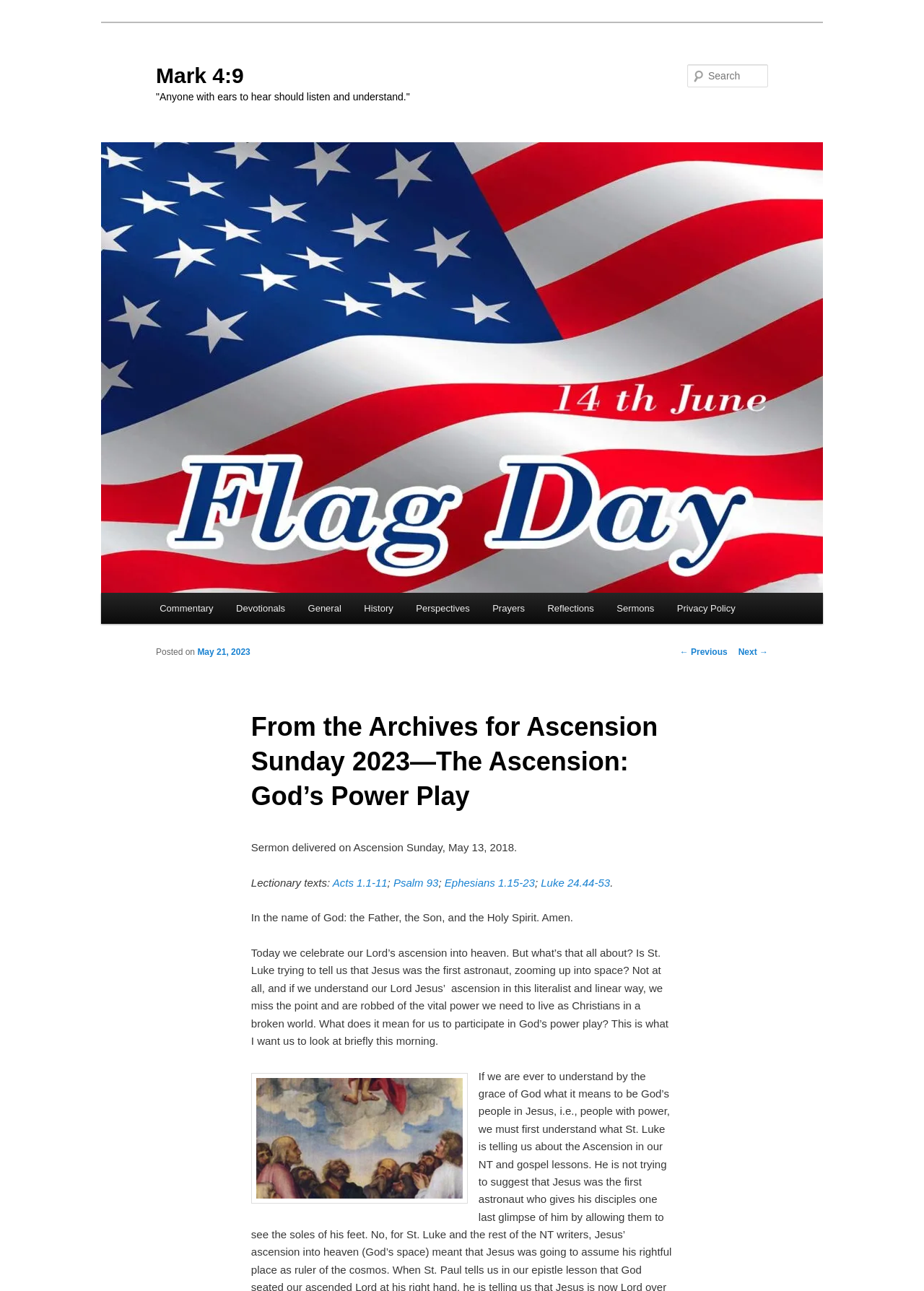What is the main menu item after 'Commentary'?
Using the screenshot, give a one-word or short phrase answer.

Devotionals